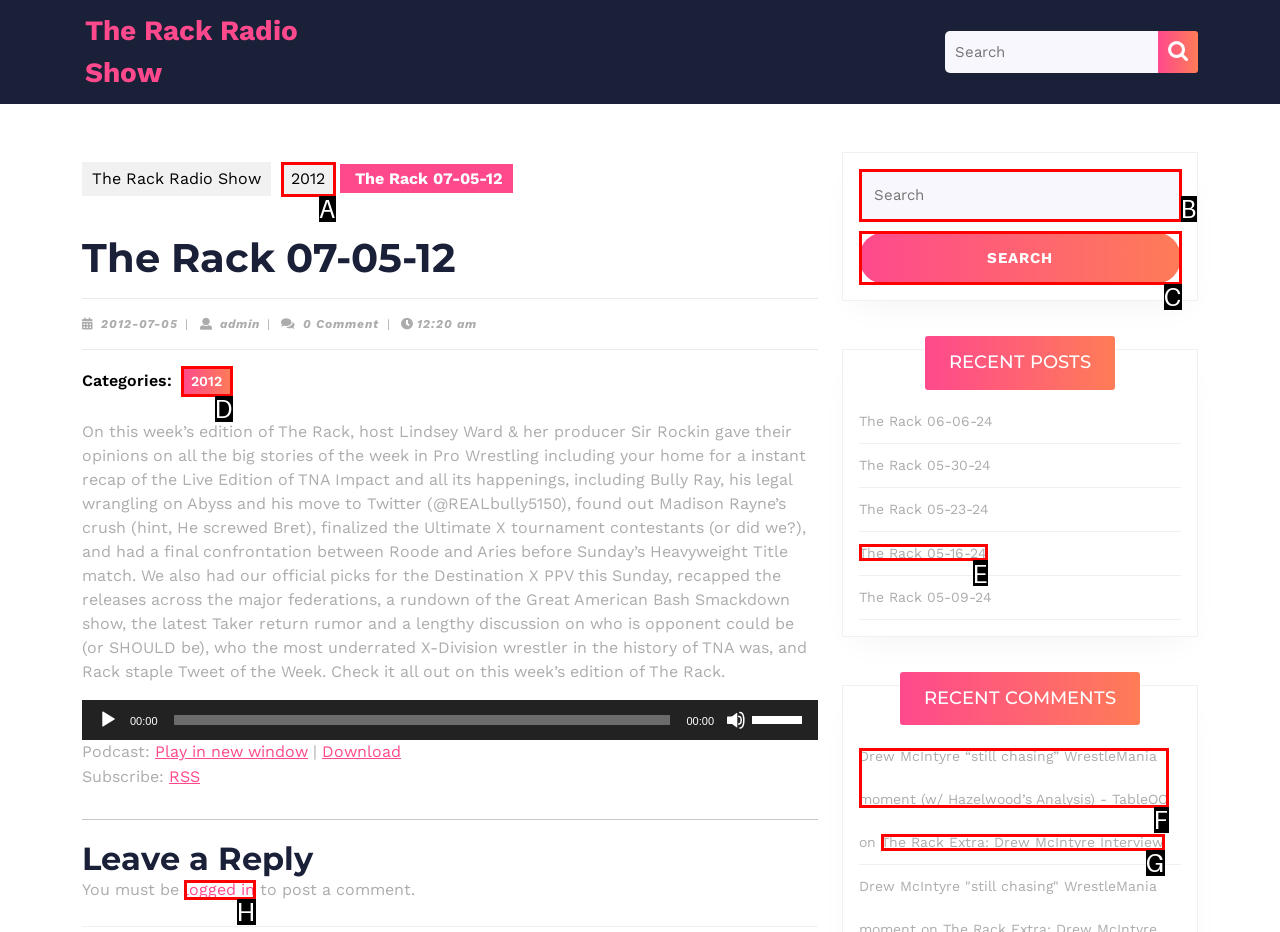Given the description: parent_node: Search for: name="s" placeholder="Search", select the HTML element that best matches it. Reply with the letter of your chosen option.

B